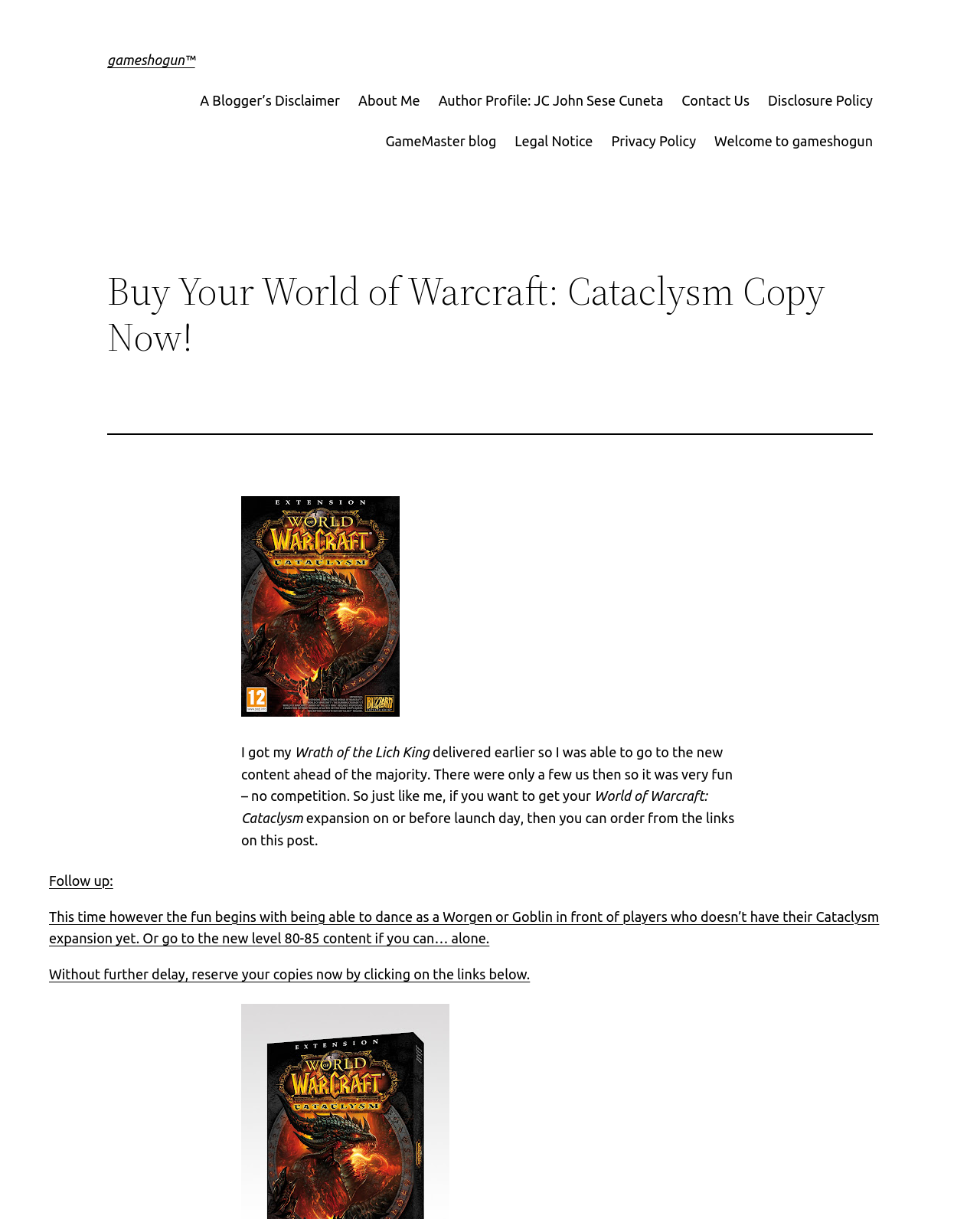Using details from the image, please answer the following question comprehensively:
What is the blogger's name?

I found the blogger's name by looking at the link 'Author Profile: JC John Sese Cuneta' which is located at the top of the webpage.